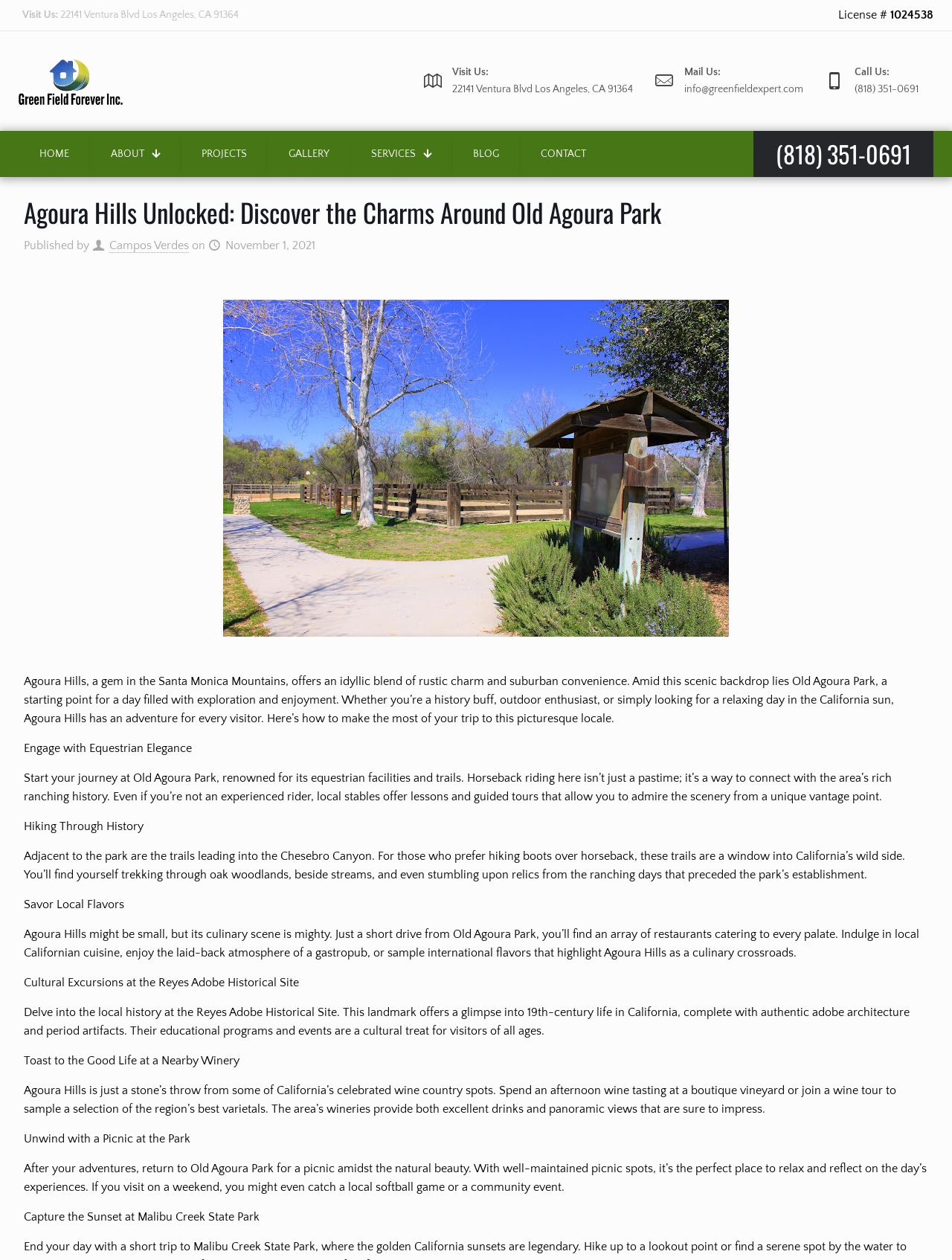What is the name of the park mentioned in the article?
Refer to the image and provide a one-word or short phrase answer.

Old Agoura Park